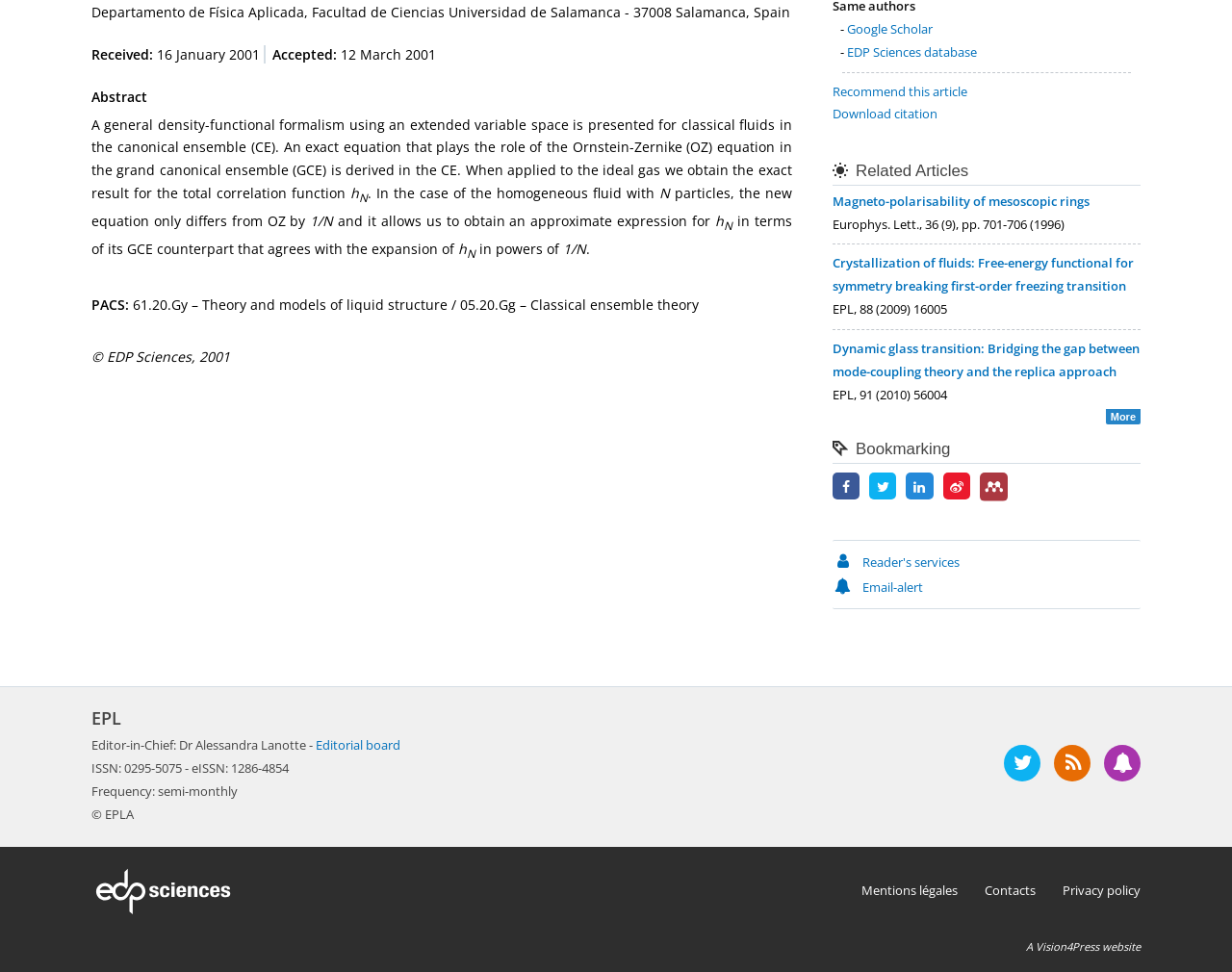Find the bounding box of the UI element described as follows: "Editorial board".

[0.256, 0.757, 0.325, 0.775]